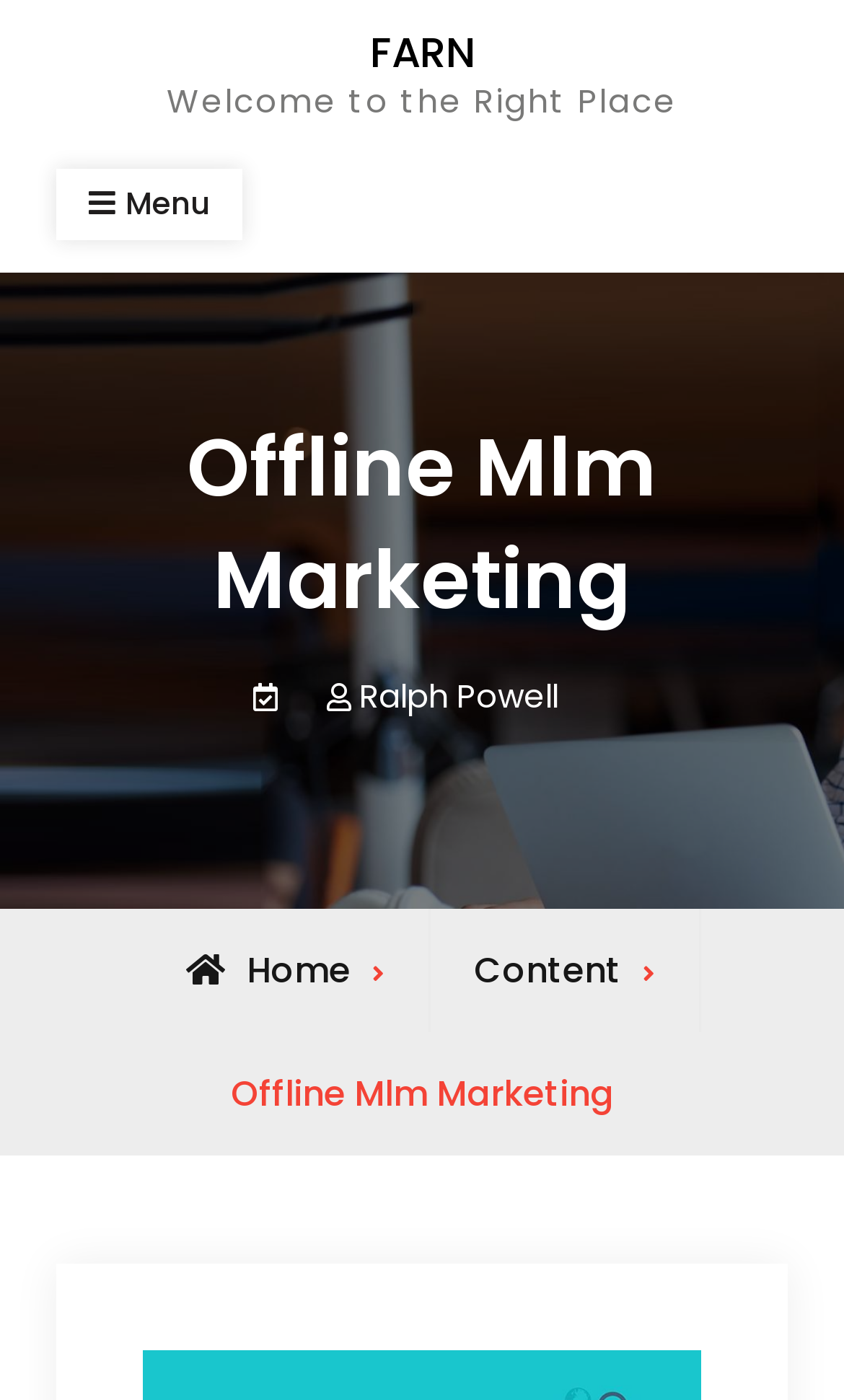What is the first item in the breadcrumbs?
Refer to the image and provide a one-word or short phrase answer.

Home